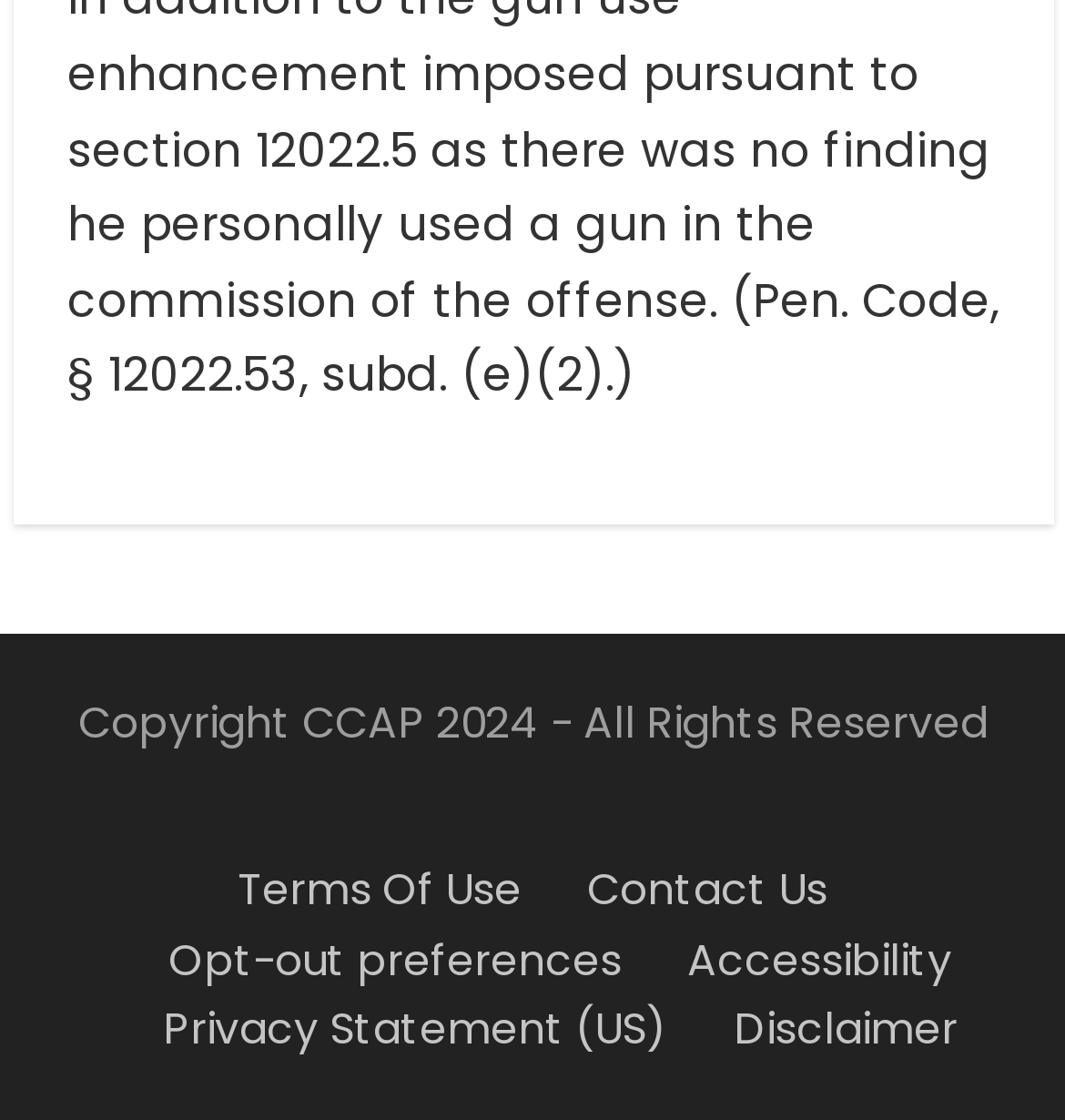What is the copyright year?
Answer with a single word or phrase, using the screenshot for reference.

2024